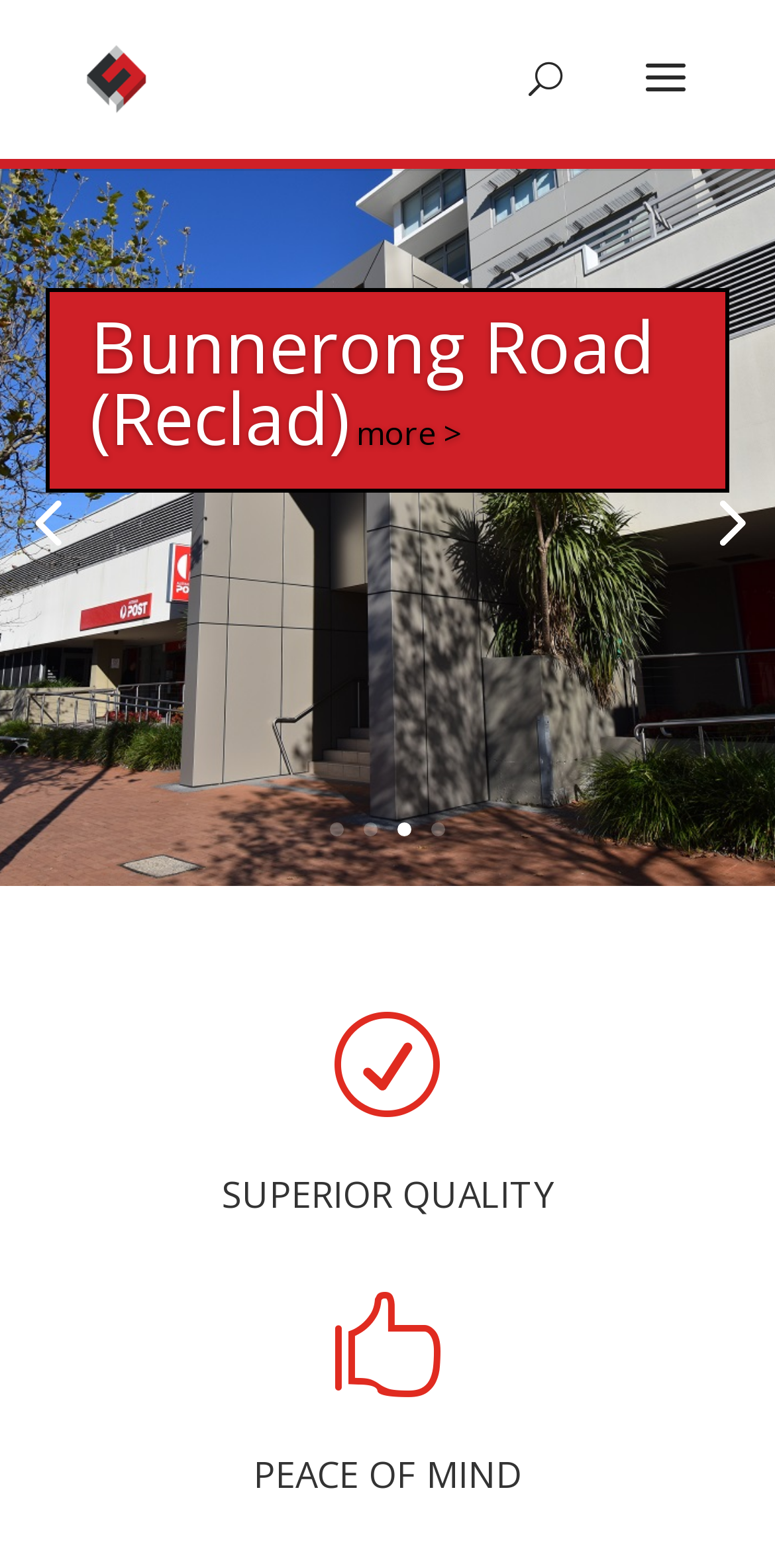Describe the webpage in detail, including text, images, and layout.

The webpage is about Complete Facade Solutions, a company that provides professionally managed facade solutions for commercial and high-end residential markets. 

At the top left of the page, there is a link and an image, both labeled "Complete Facade Solutions", which likely serve as the company's logo. 

Below the logo, there is a search bar that spans almost the entire width of the page. 

On the left side of the page, there are five links, labeled from "1" to "5", which may represent pagination or navigation options. 

To the right of the pagination links, there is a static text "R" and an icon represented by "\ue106". 

The main content of the page is divided into two sections, each with a heading. The first section is headed by "SUPERIOR QUALITY" and the second section is headed by "PEACE OF MIND". 

There is a small amount of whitespace at the bottom of the page, indicated by a static text "\xa0".